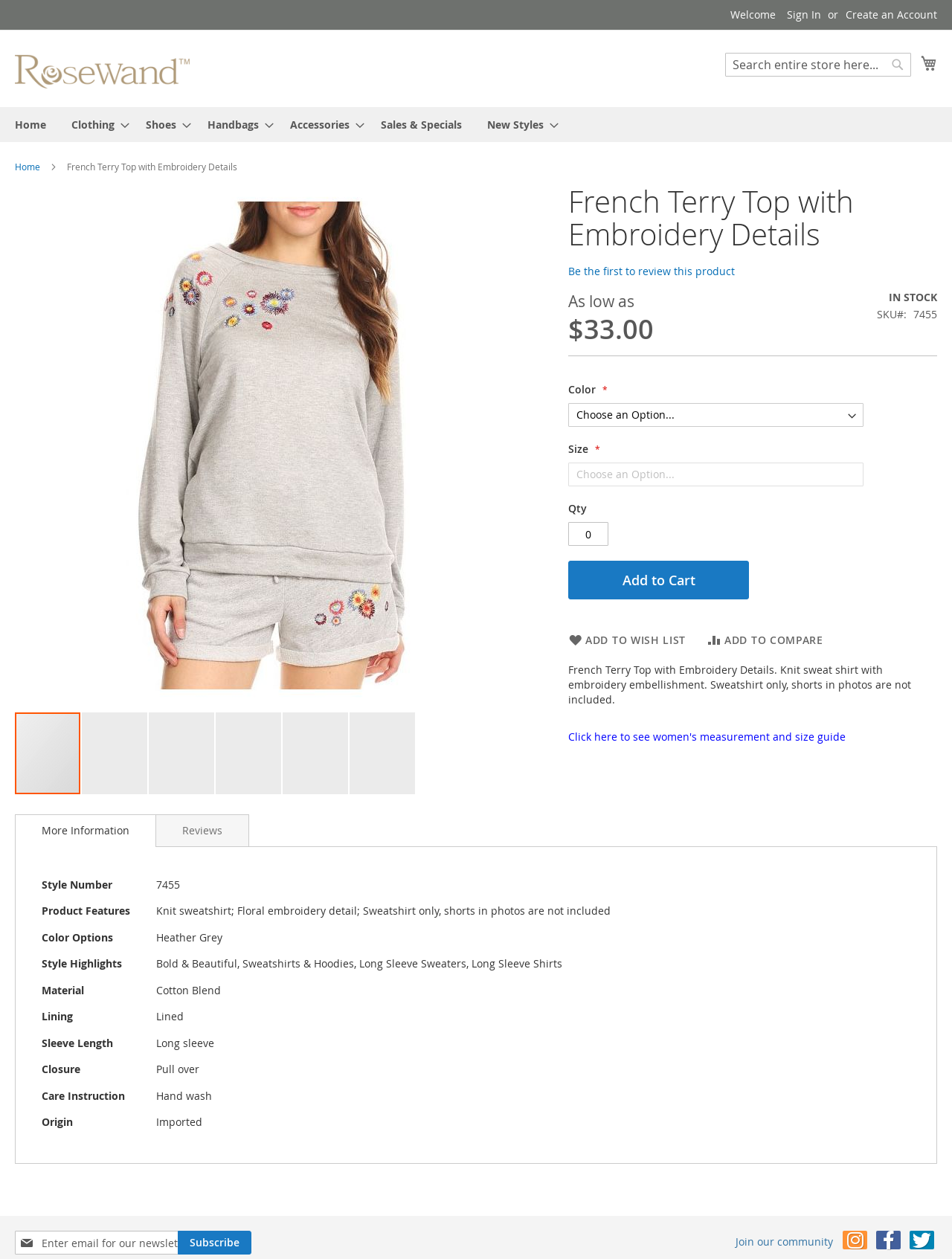Identify the bounding box for the element characterized by the following description: "input value="0" name="qty" title="Qty" value="0"".

[0.597, 0.415, 0.639, 0.434]